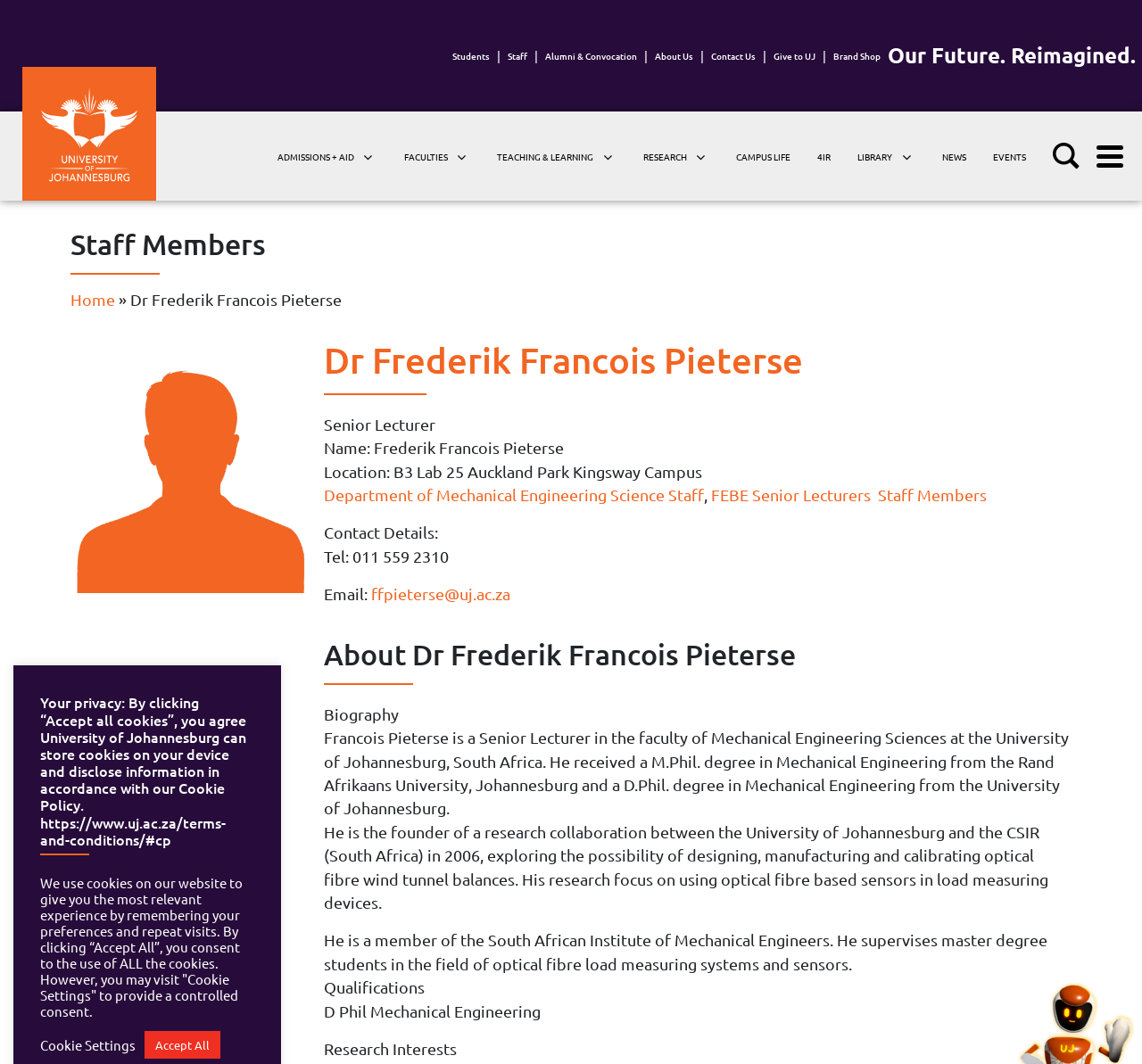Use one word or a short phrase to answer the question provided: 
What is Dr Frederik Francois Pieterse's email address?

ffpieterse@uj.ac.za